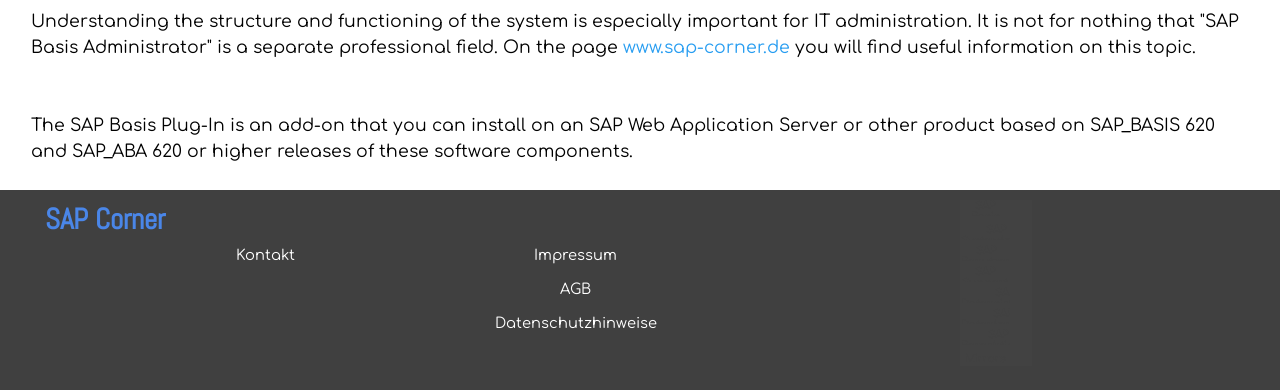What is the name of the website?
Look at the screenshot and respond with one word or a short phrase.

SAP Corner